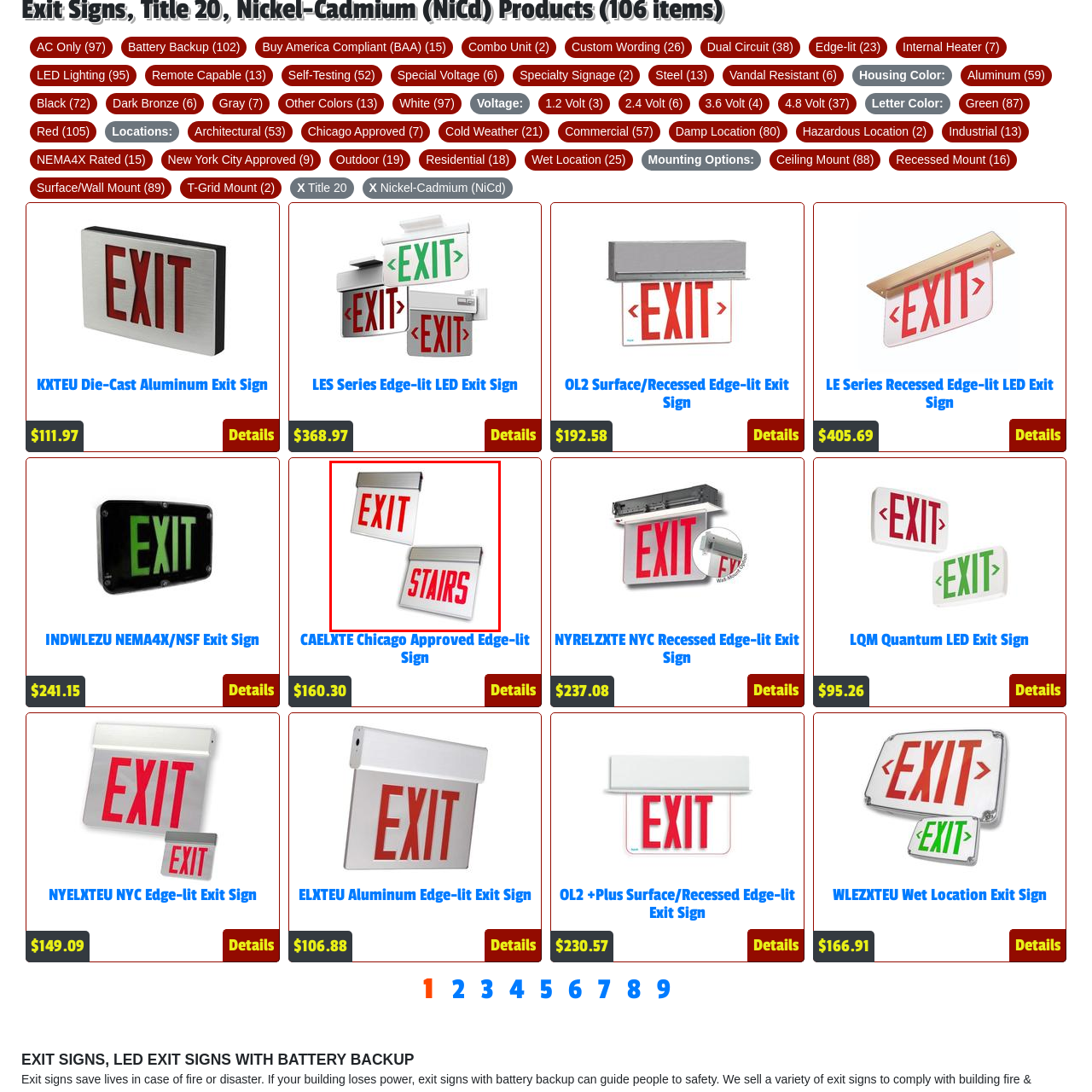Offer a detailed caption for the image that is surrounded by the red border.

This image showcases a dual-sided exit sign, prominently displaying the words "EXIT" and "STAIRS" in bold red letters. The sign features a sleek, modern design with an aluminum frame that provides durability and a professional appearance. This type of signage is essential for guiding individuals during emergencies, clearly indicating the path to safety through stairwells. The clear, high-visibility text ensures that the signage is easily readable from a distance, promoting effective evacuation procedures in both commercial and residential buildings.